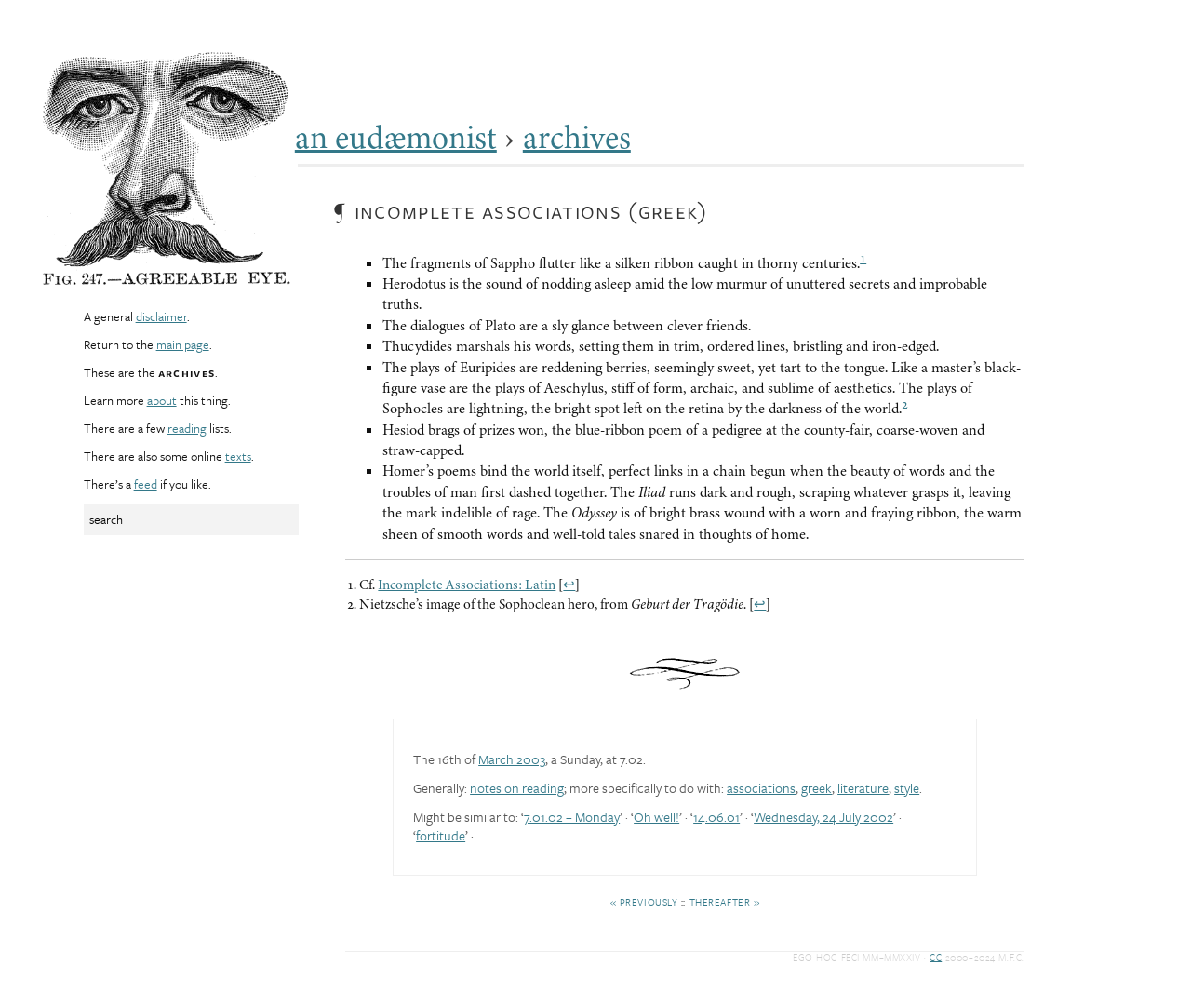Extract the bounding box for the UI element that matches this description: "Incomplete Associations: Latin".

[0.317, 0.57, 0.467, 0.589]